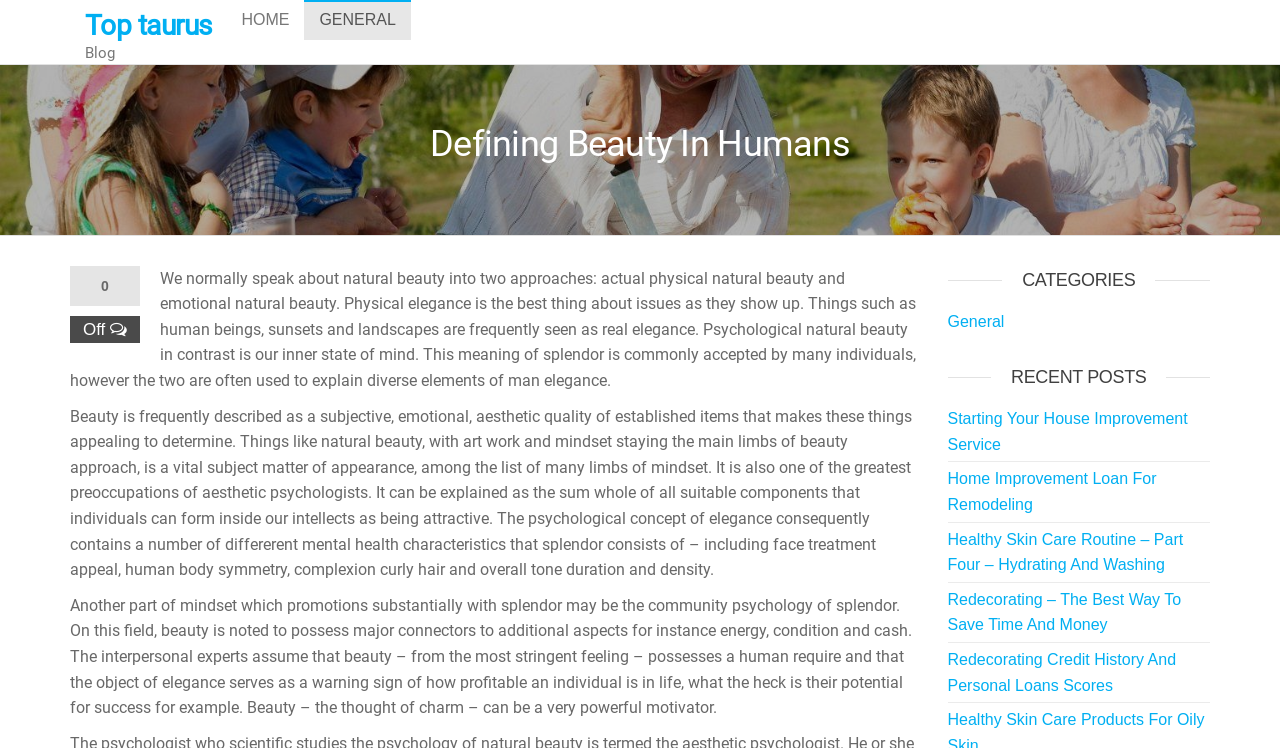What is the relation between beauty and psychology?
Please look at the screenshot and answer in one word or a short phrase.

Beauty is a subject of psychology